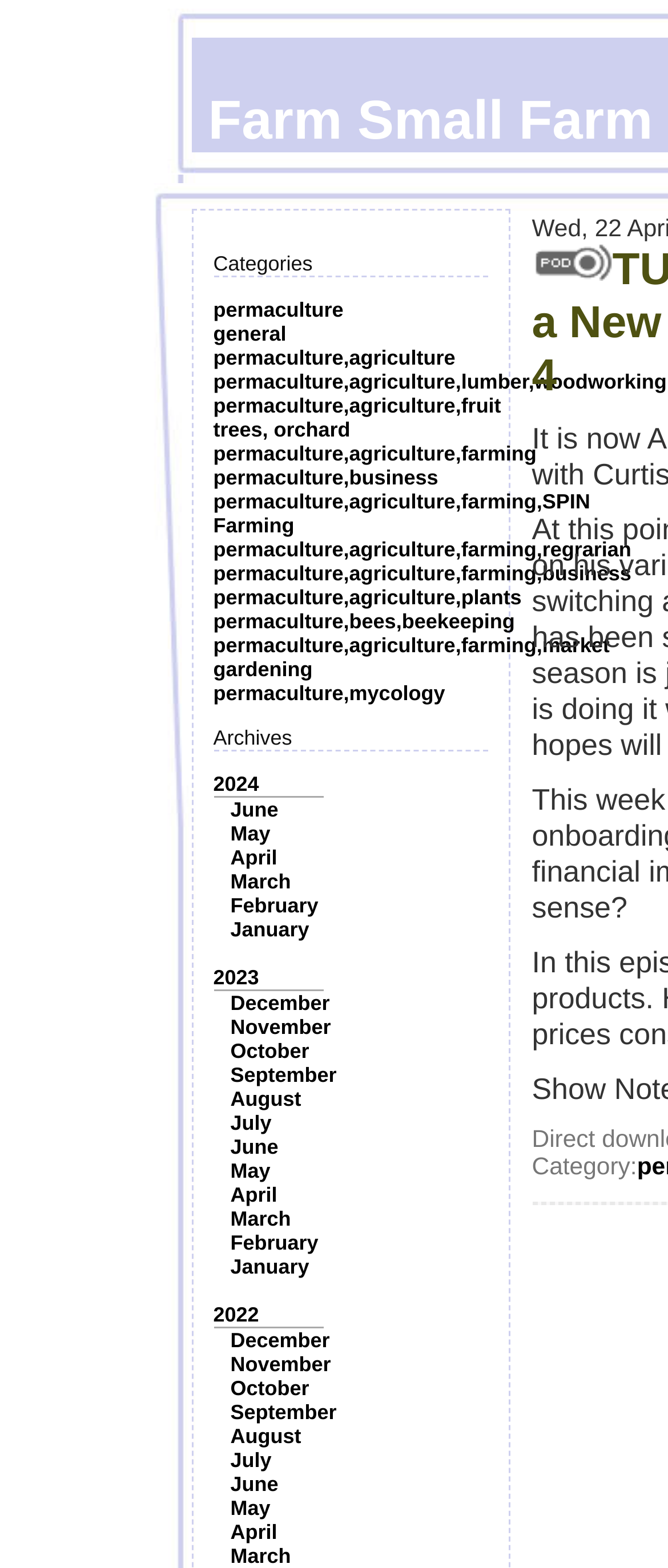What is the category that includes 'agriculture' and 'lumber'?
Provide a thorough and detailed answer to the question.

I searched for the category that includes both 'agriculture' and 'lumber' and found that it is the category 'permaculture,agriculture,lumber,woodworking'.